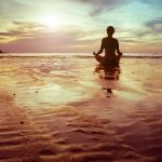Provide an in-depth description of the image you see.

The image depicts a serene beach scene during sunset, where a person is meditating peacefully at the water's edge. The soft light of the setting sun casts a warm glow over the tranquil ocean, creating a beautiful interplay of colors in the sky. The meditative figure, silhouetted against the vibrant backdrop, embodies calmness and introspection, suggesting a deep connection with nature and self. This visual captures the essence of meditation as a pathway to finding inner peace and clarity, resonating with themes of spiritual growth and transformation. The image aligns with the invitation to embrace practices like meditation to unlock one's inner light and reach their highest potential.